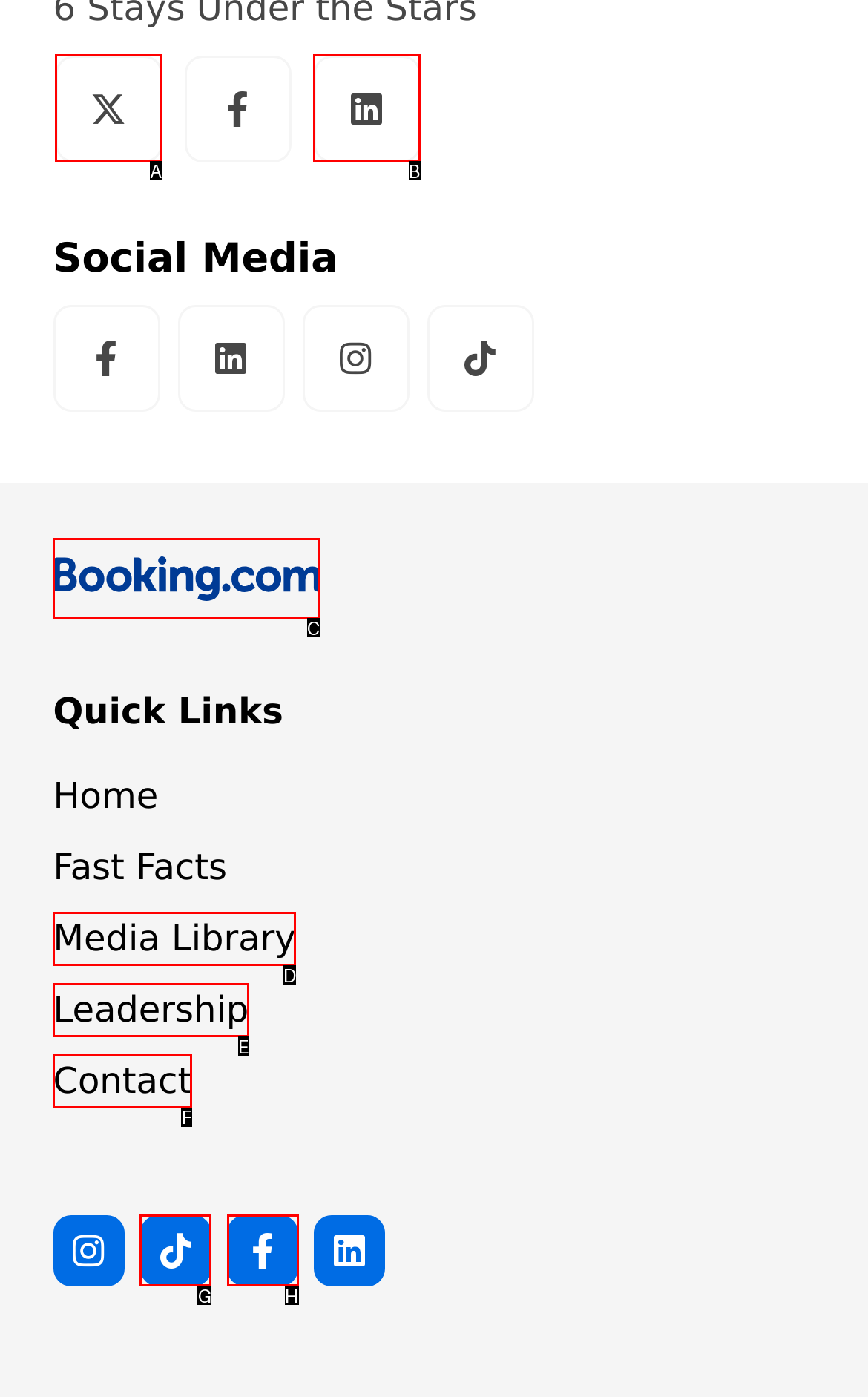Point out the correct UI element to click to carry out this instruction: Contact us
Answer with the letter of the chosen option from the provided choices directly.

F